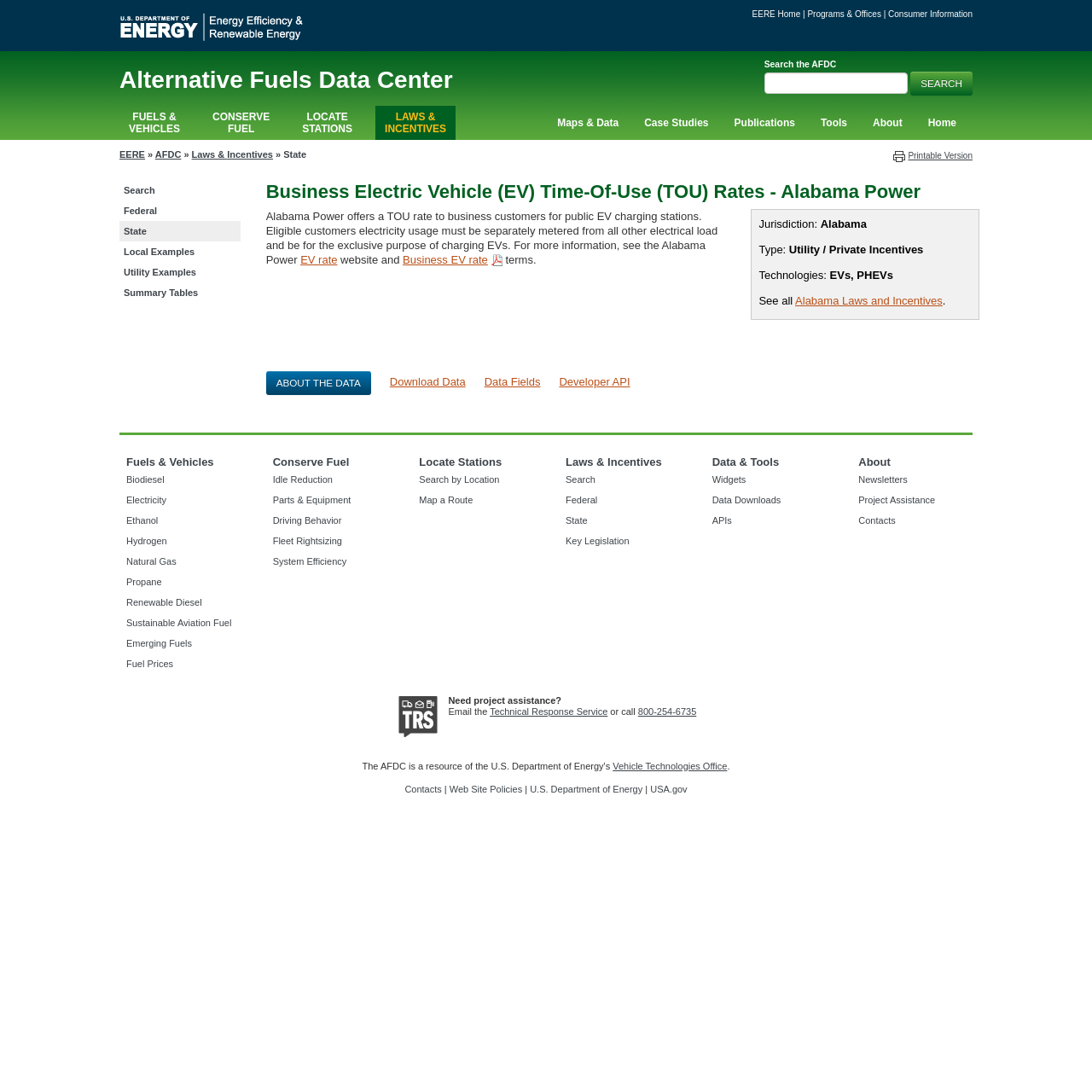Find and specify the bounding box coordinates that correspond to the clickable region for the instruction: "Click on FUELS & VEHICLES".

[0.109, 0.097, 0.173, 0.128]